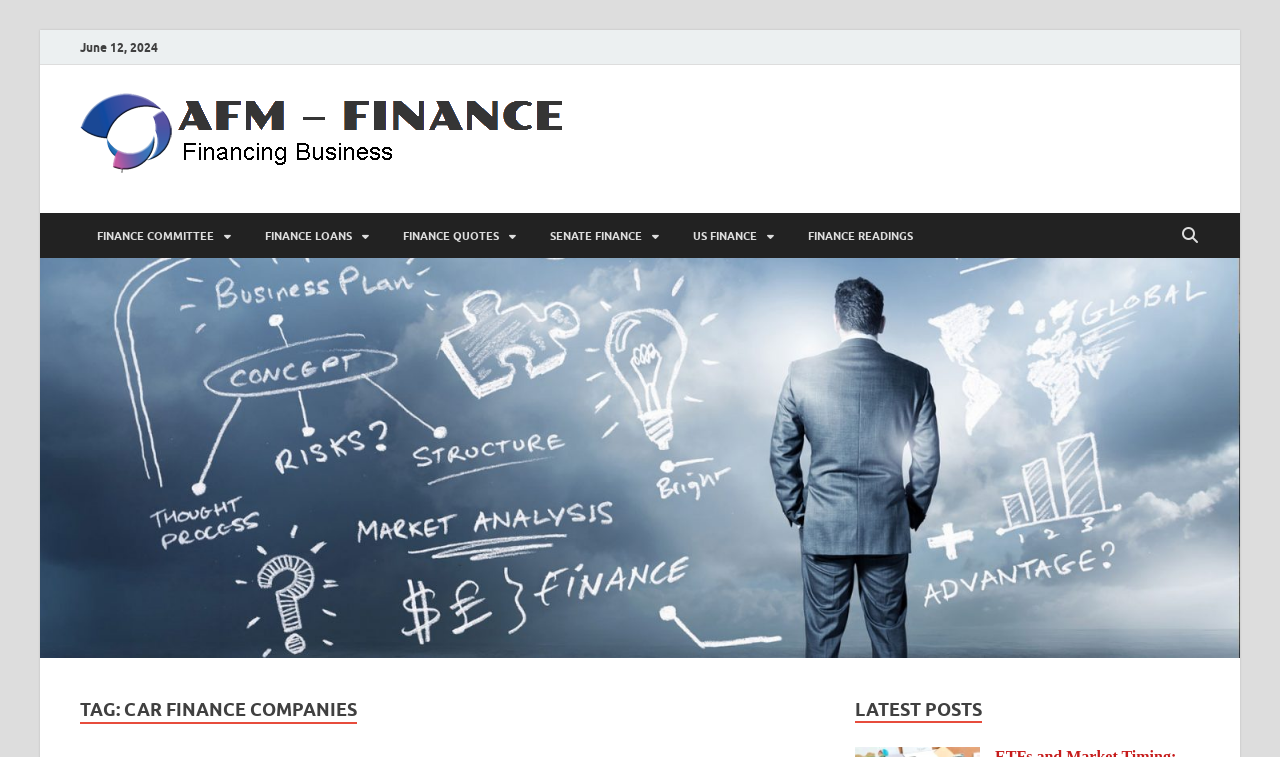Find the bounding box coordinates of the clickable element required to execute the following instruction: "read the latest posts". Provide the coordinates as four float numbers between 0 and 1, i.e., [left, top, right, bottom].

[0.668, 0.922, 0.767, 0.956]